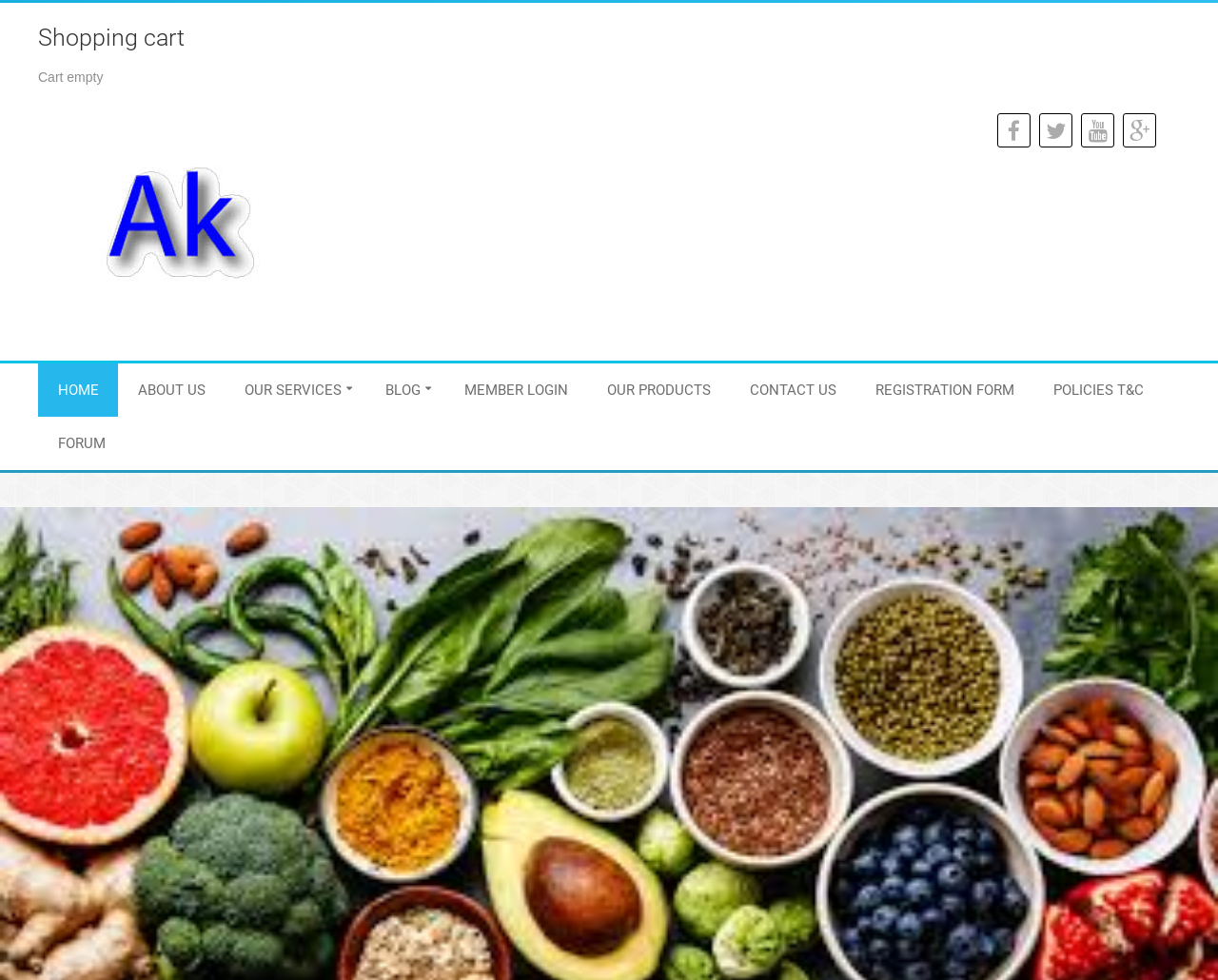Kindly determine the bounding box coordinates for the area that needs to be clicked to execute this instruction: "View our products".

[0.483, 0.371, 0.599, 0.425]